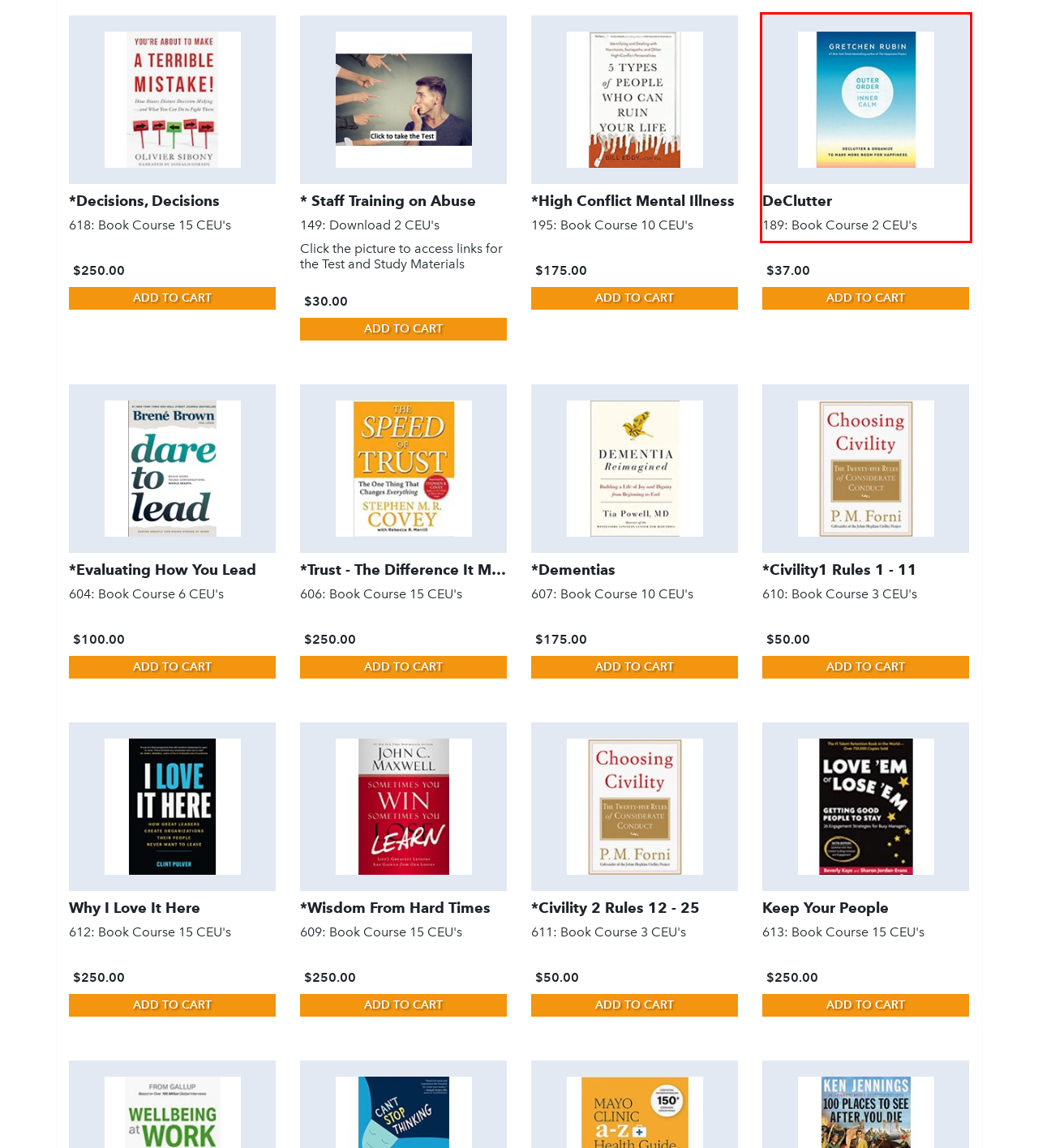You are provided with a screenshot of a webpage where a red rectangle bounding box surrounds an element. Choose the description that best matches the new webpage after clicking the element in the red bounding box. Here are the choices:
A. Staff Training on Abuse - CEU for Nurse Administrator - Online - 2 Hours
B. *Civility1 Rules 1 - 11
C. *Trust - The Difference It Makes
D. Why I Love It Here
E. *Dementias
F. *Civility 2 Rules 12 - 25
G. Definitely Hispanic - Diversity book Course for Nurse Administrator - 15 Hours
H. Keep the Peace - CEU for Nurse Administrator - 2 Hours

H